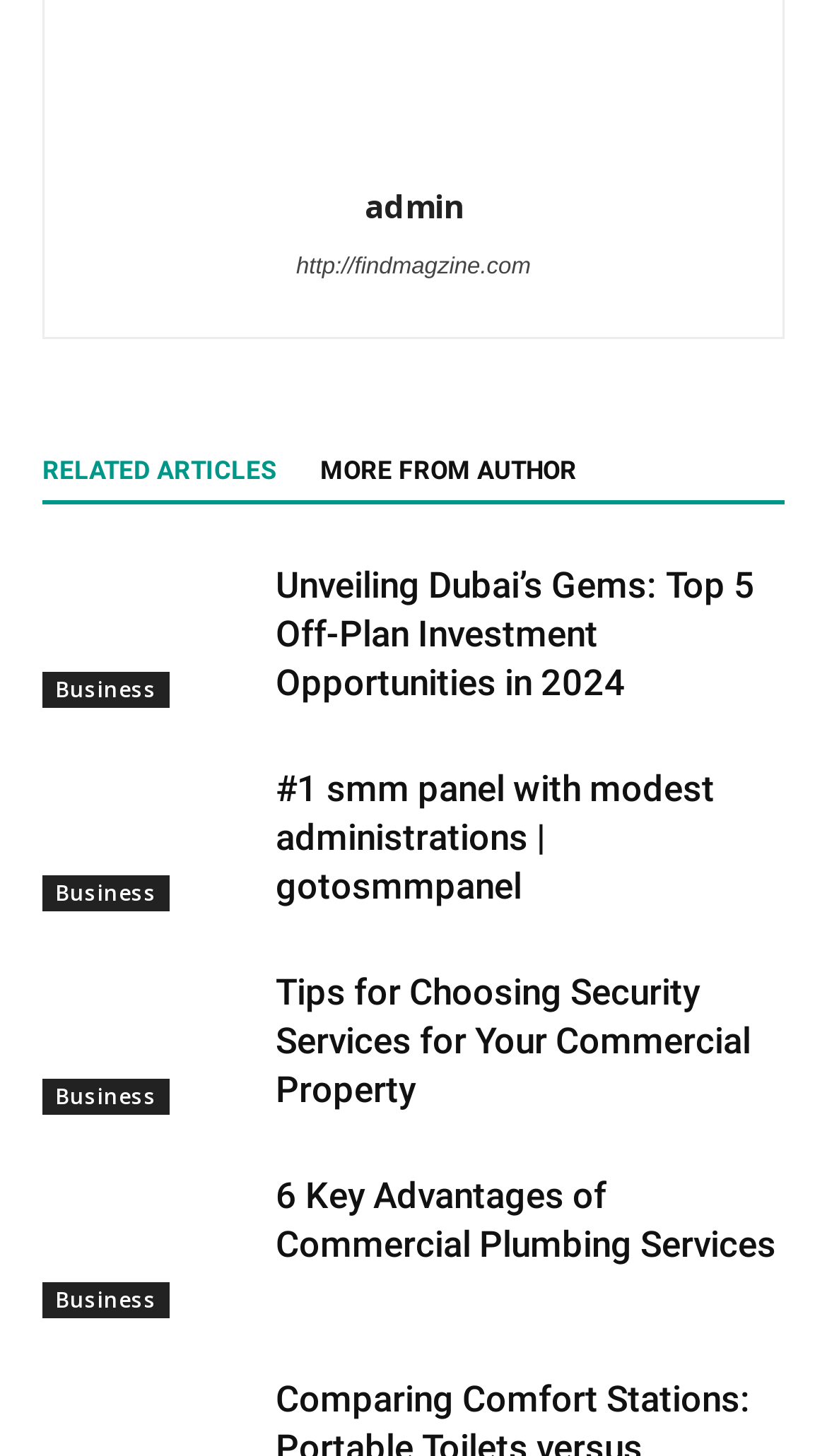Are there any images on the webpage?
Answer the question with a single word or phrase, referring to the image.

Yes